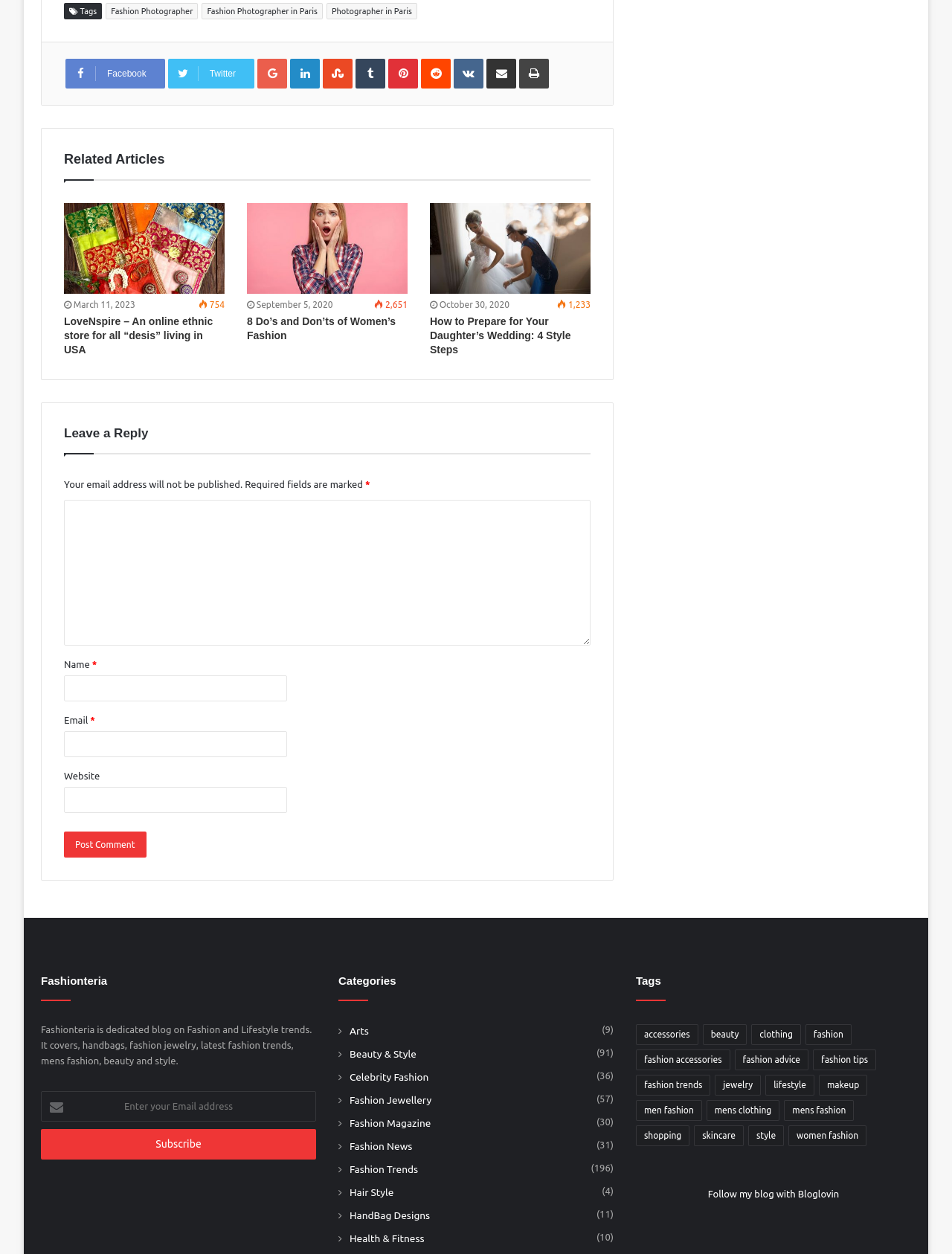Given the content of the image, can you provide a detailed answer to the question?
How many related articles are listed on the webpage?

The number of related articles can be found by counting the link elements with headings that start with 'LoveNspire', '8 Do’s and Don’ts', and 'How to Prepare'.